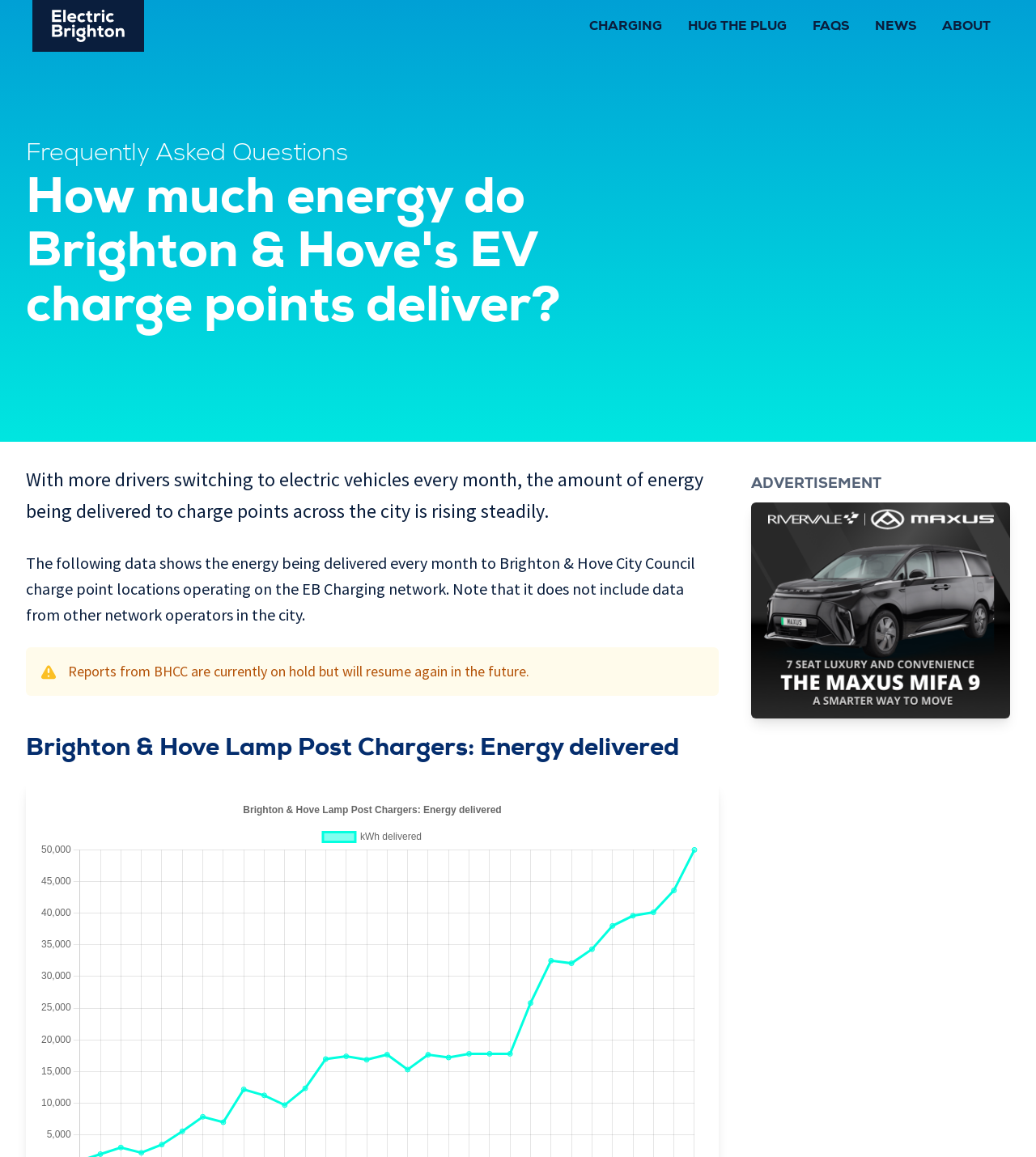Locate the bounding box of the UI element with the following description: "Charging".

[0.559, 0.007, 0.648, 0.038]